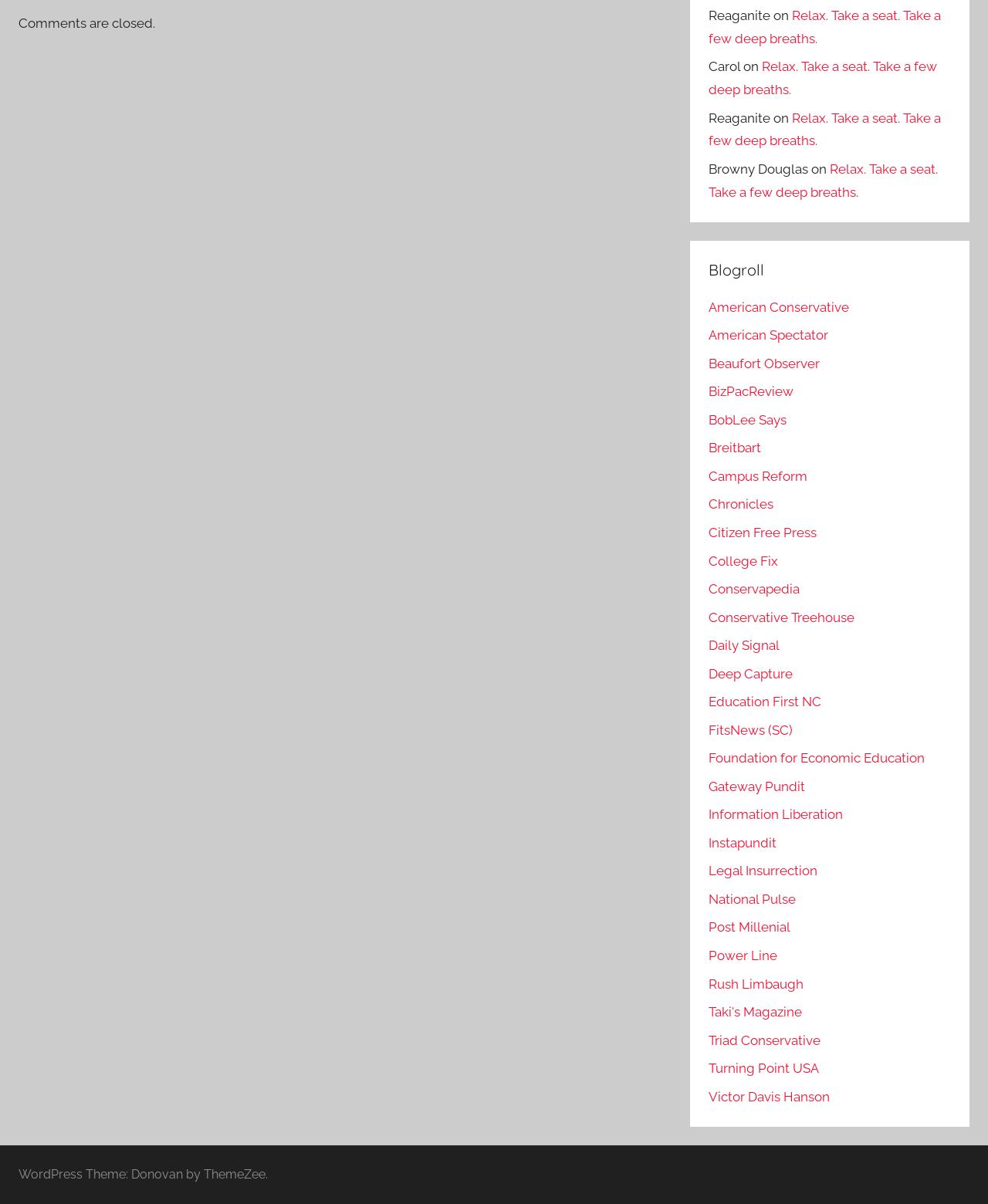Please identify the bounding box coordinates of the element's region that should be clicked to execute the following instruction: "Visit 'American Conservative'". The bounding box coordinates must be four float numbers between 0 and 1, i.e., [left, top, right, bottom].

[0.717, 0.249, 0.859, 0.261]